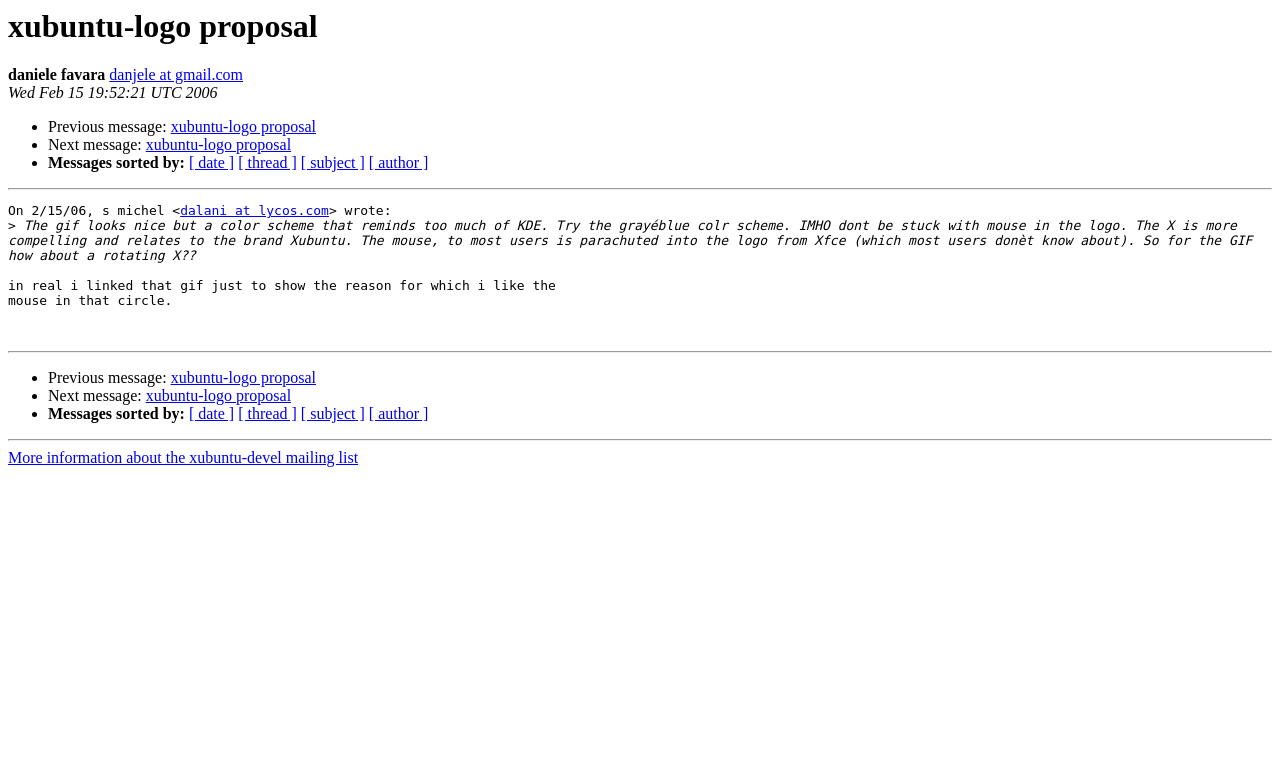Extract the bounding box for the UI element that matches this description: "xubuntu-logo proposal".

[0.114, 0.177, 0.227, 0.199]